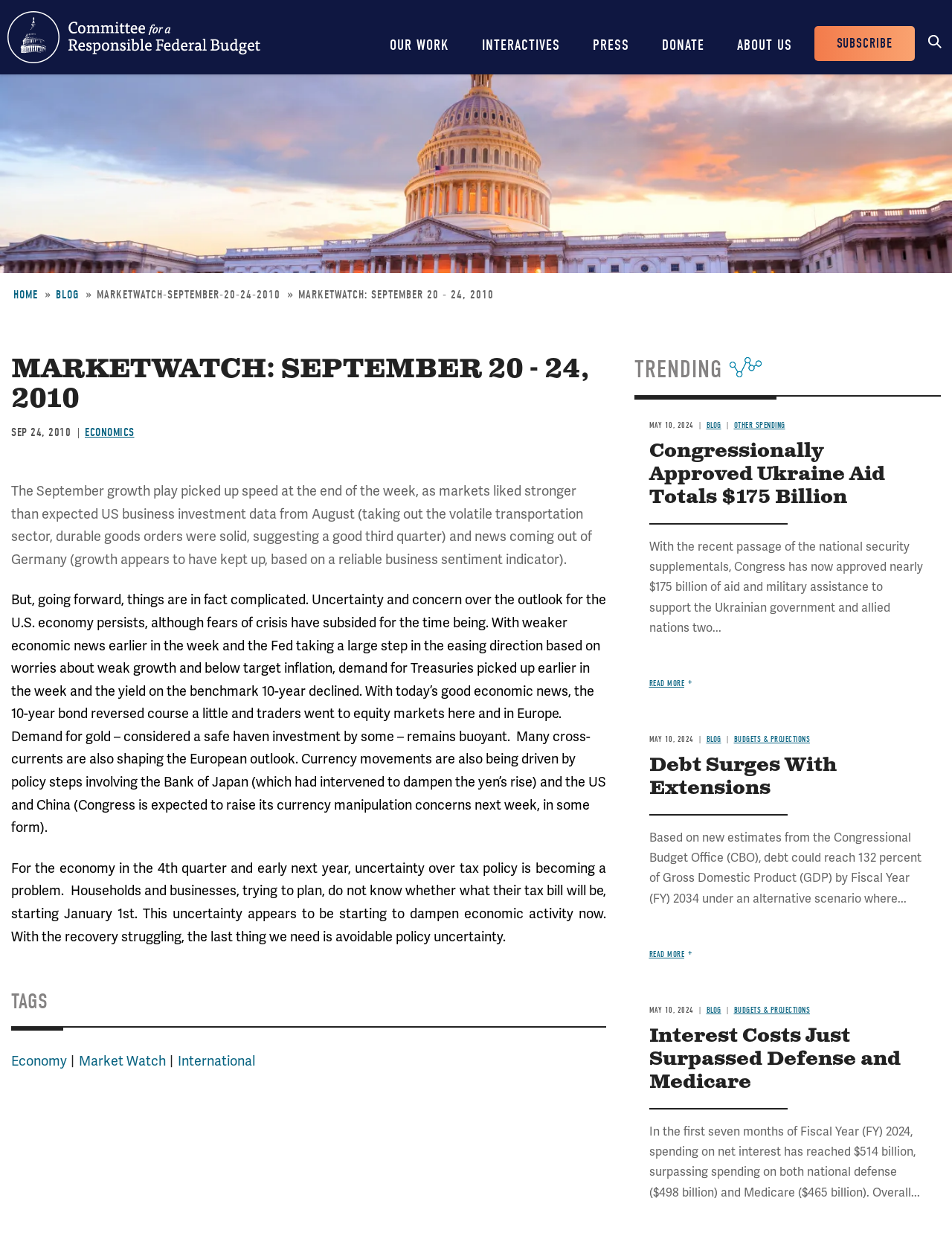Pinpoint the bounding box coordinates of the clickable area needed to execute the instruction: "Click on the 'SUBSCRIBE' button". The coordinates should be specified as four float numbers between 0 and 1, i.e., [left, top, right, bottom].

[0.855, 0.021, 0.961, 0.049]